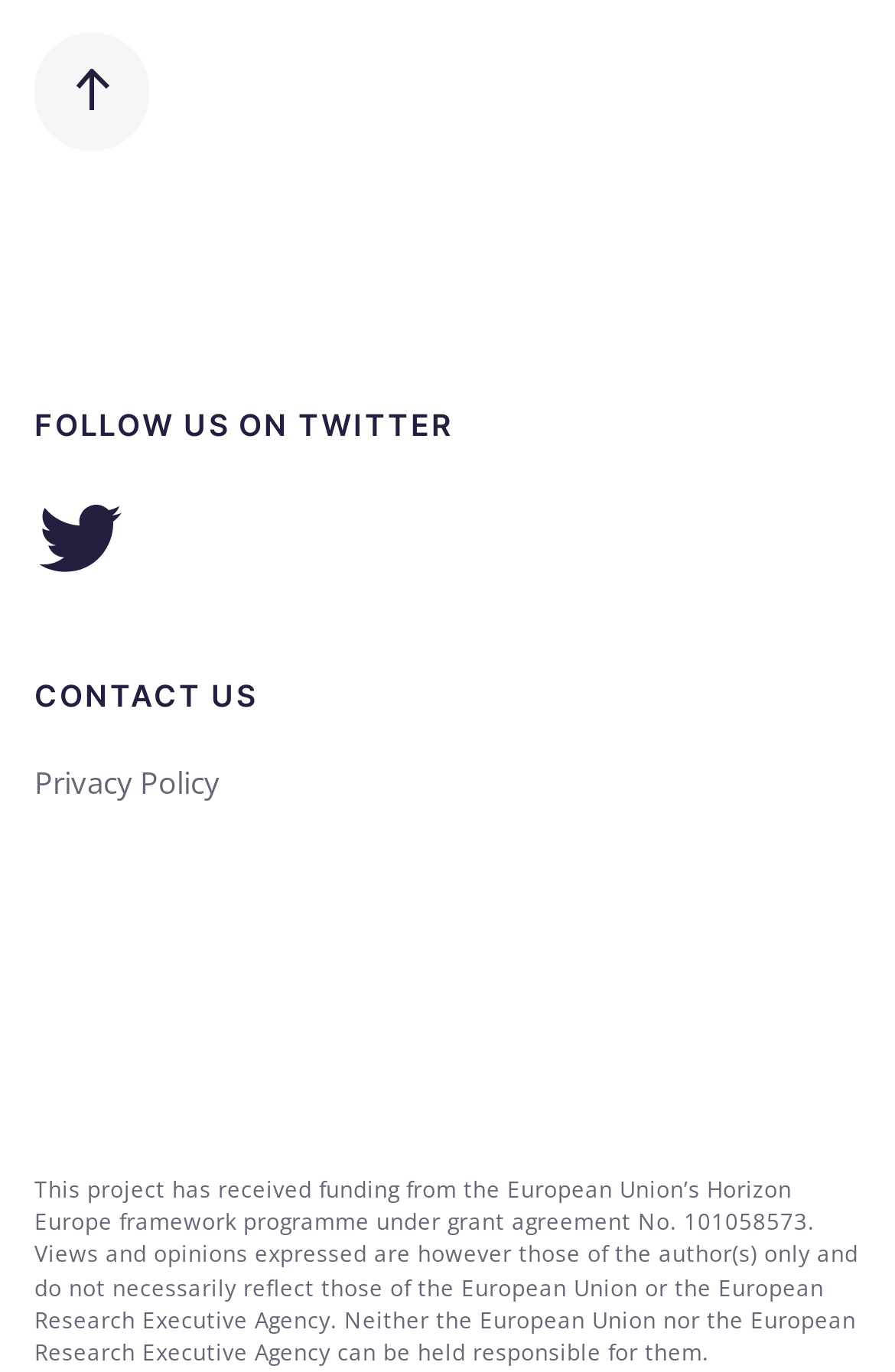Given the description of the UI element: "aria-label="Back to top"", predict the bounding box coordinates in the form of [left, top, right, bottom], with each value being a float between 0 and 1.

[0.038, 0.023, 0.167, 0.11]